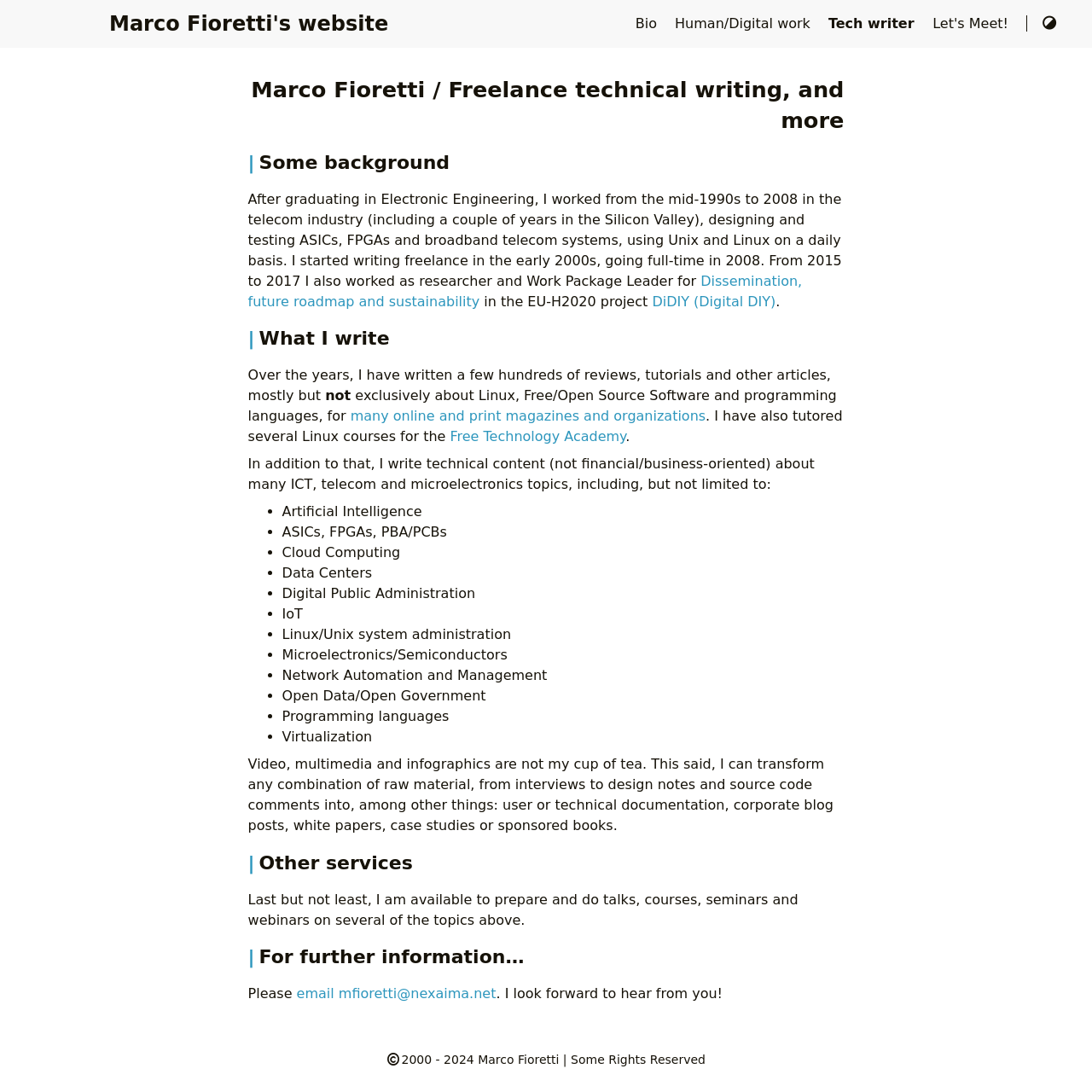What is one of the topics Marco Fioretti writes about?
Give a one-word or short phrase answer based on the image.

Artificial Intelligence